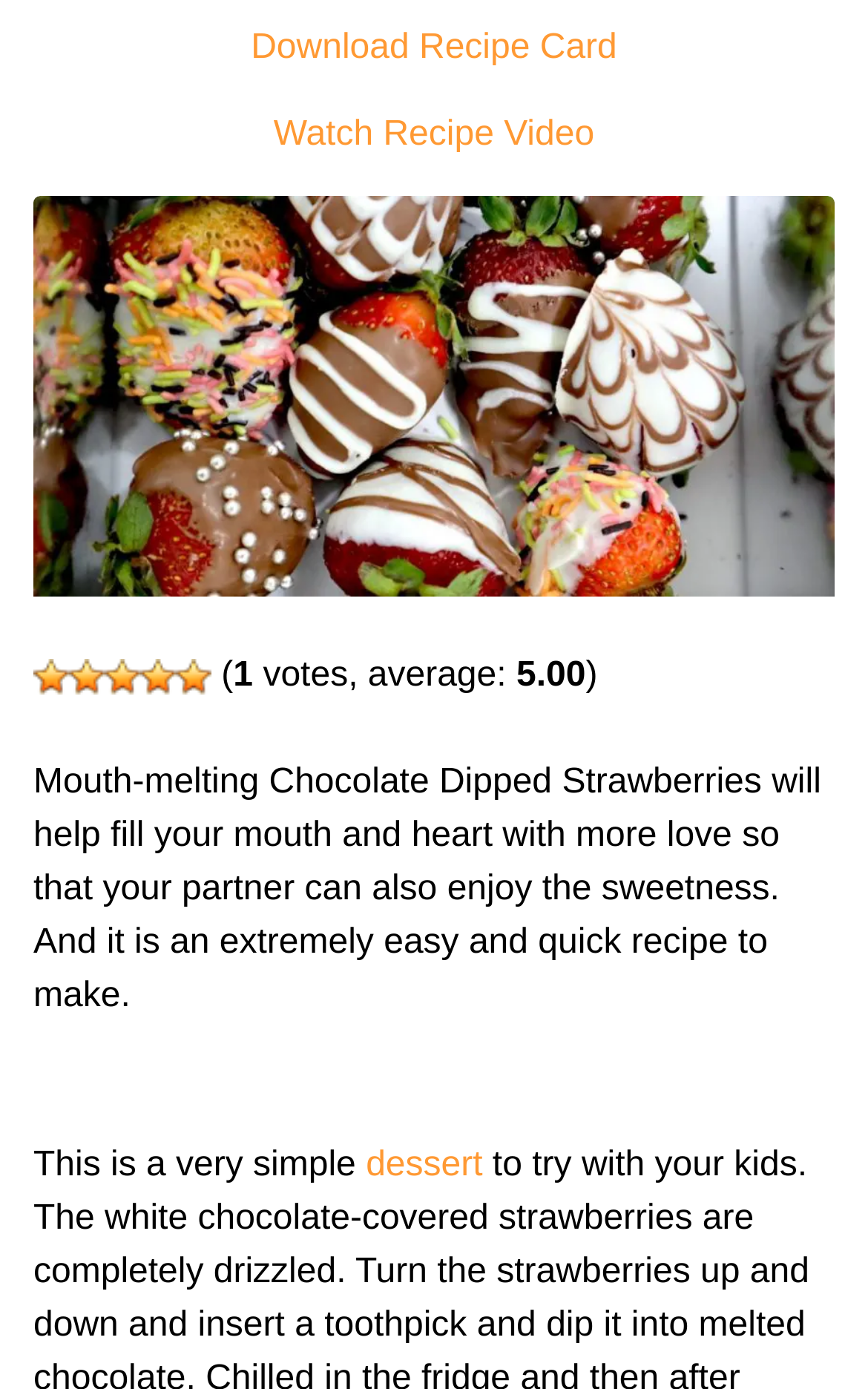Identify the bounding box coordinates for the UI element described as follows: dessert. Use the format (top-left x, top-left y, bottom-right x, bottom-right y) and ensure all values are floating point numbers between 0 and 1.

[0.421, 0.825, 0.556, 0.853]